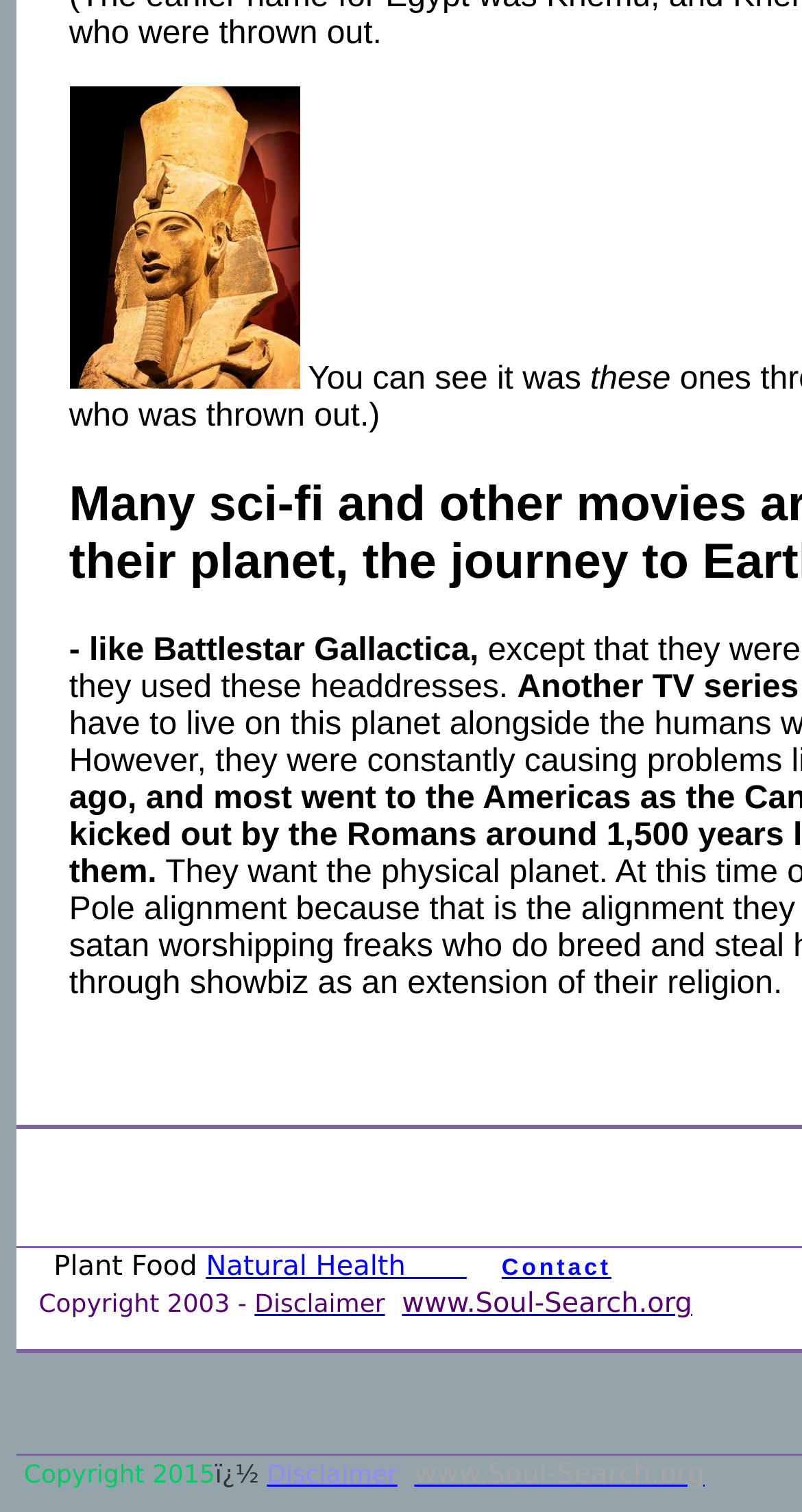Please provide a brief answer to the following inquiry using a single word or phrase:
What is the position of the image?

Top-left